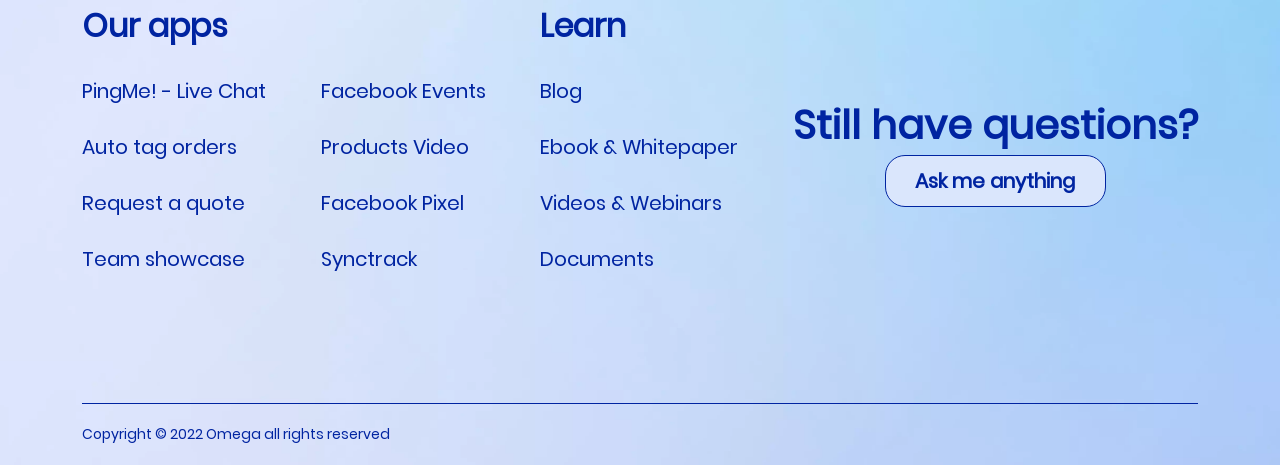Please identify the bounding box coordinates of the element's region that I should click in order to complete the following instruction: "Ask me anything". The bounding box coordinates consist of four float numbers between 0 and 1, i.e., [left, top, right, bottom].

[0.715, 0.359, 0.84, 0.419]